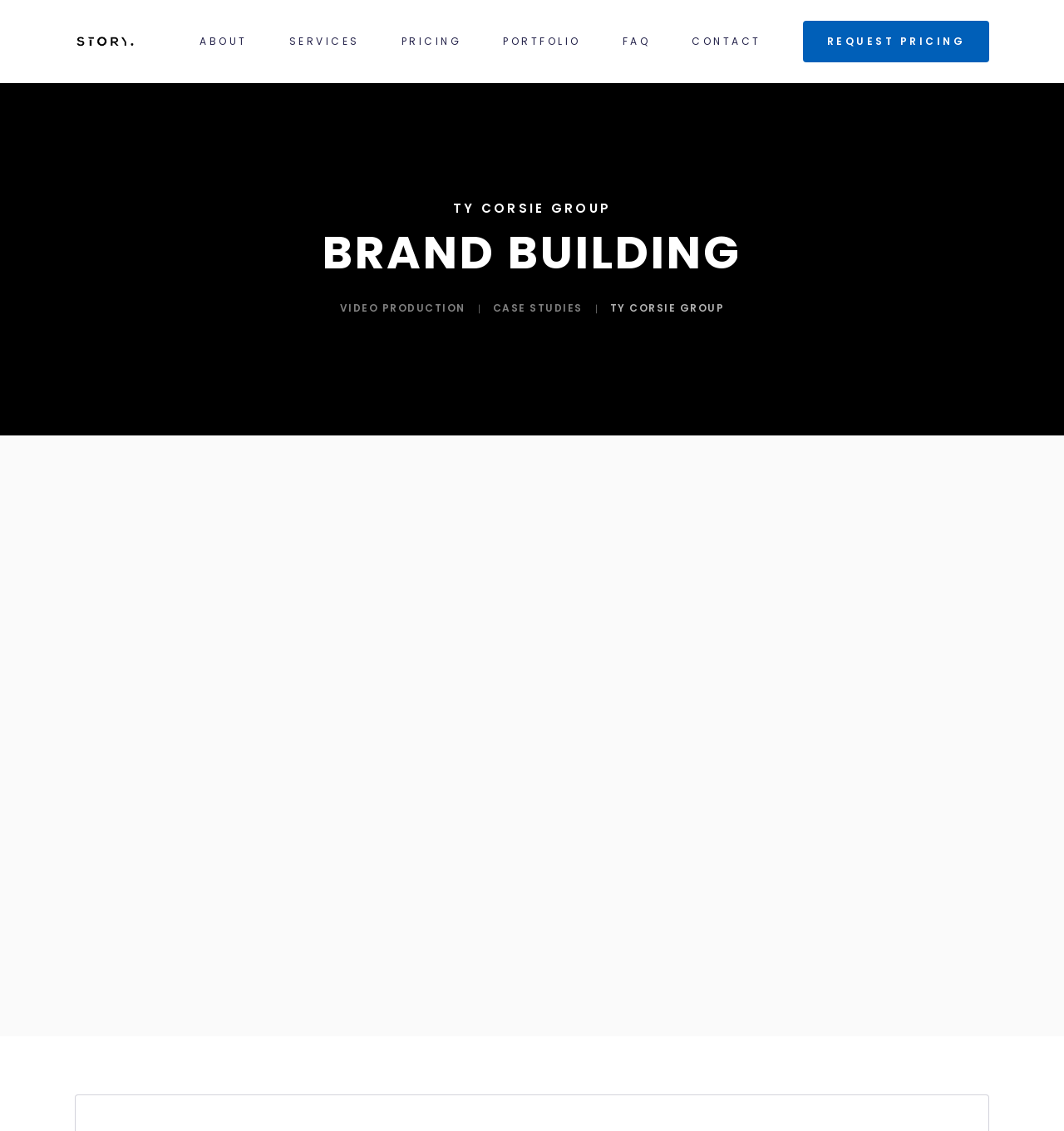Reply to the question with a brief word or phrase: What is the company name?

Your Story Agency